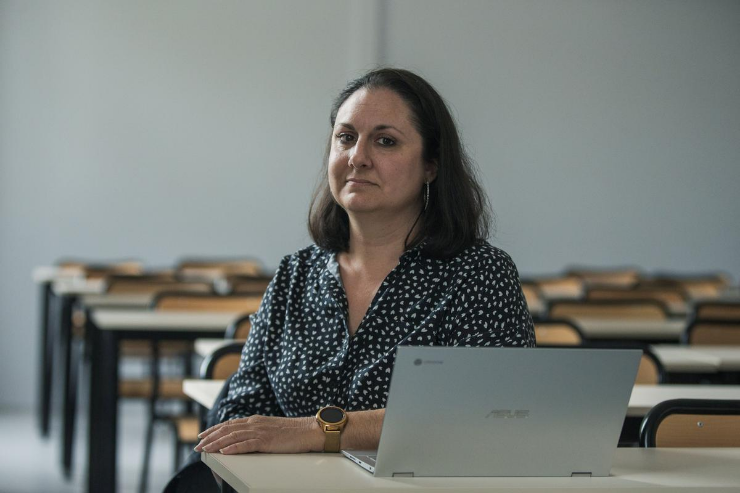What type of laptop is on the table?
Using the image as a reference, answer with just one word or a short phrase.

An ASUS laptop